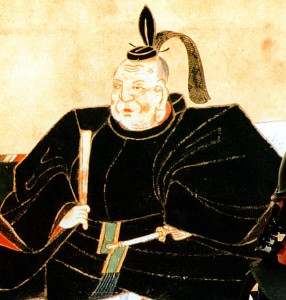Give a comprehensive caption for the image.

The image depicts Tokugawa Ieyasu, the first shōgun of the Tokugawa shogunate in Japan, which ruled from 1603 to 1868. He is shown adorned in traditional samurai armor, characterized by its intricate design and rich black color, reflecting his high status and authority. The elaborate helmet features a distinctive crest, symbolizing his clan and role as a leader. Ieyasu's stern, yet contemplative expression captures the essence of a powerful ruler who played a crucial role in establishing a unified Japan after years of civil strife. This image is part of a greater historical narrative outlining the impact of Ieyasu's policies and actions on Christianity and foreign relations in early modern Japan, with significant ramifications that led to the Expulsion Edict of 1614.